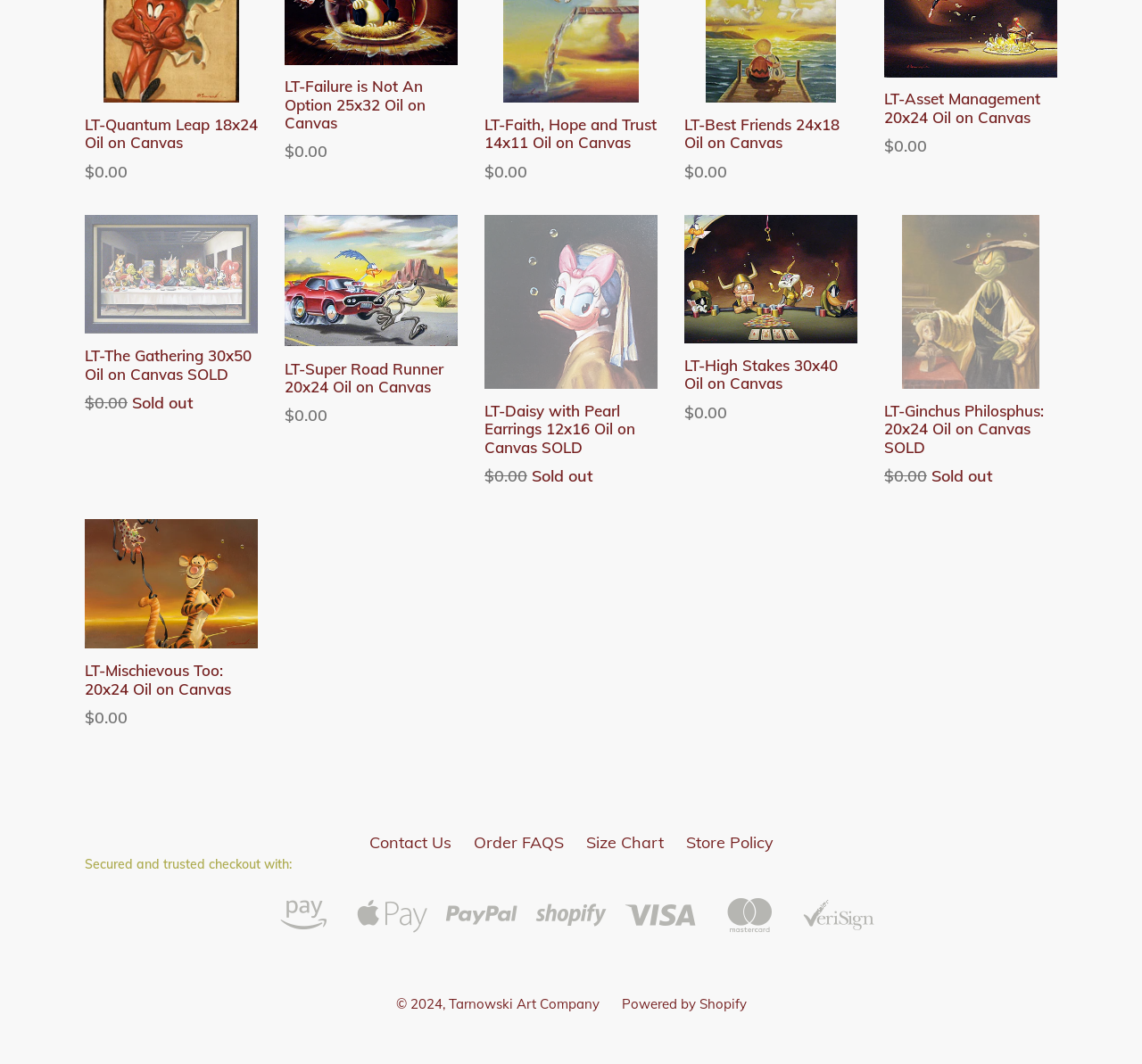Identify the bounding box for the UI element that is described as follows: "Store Policy".

[0.6, 0.782, 0.677, 0.802]